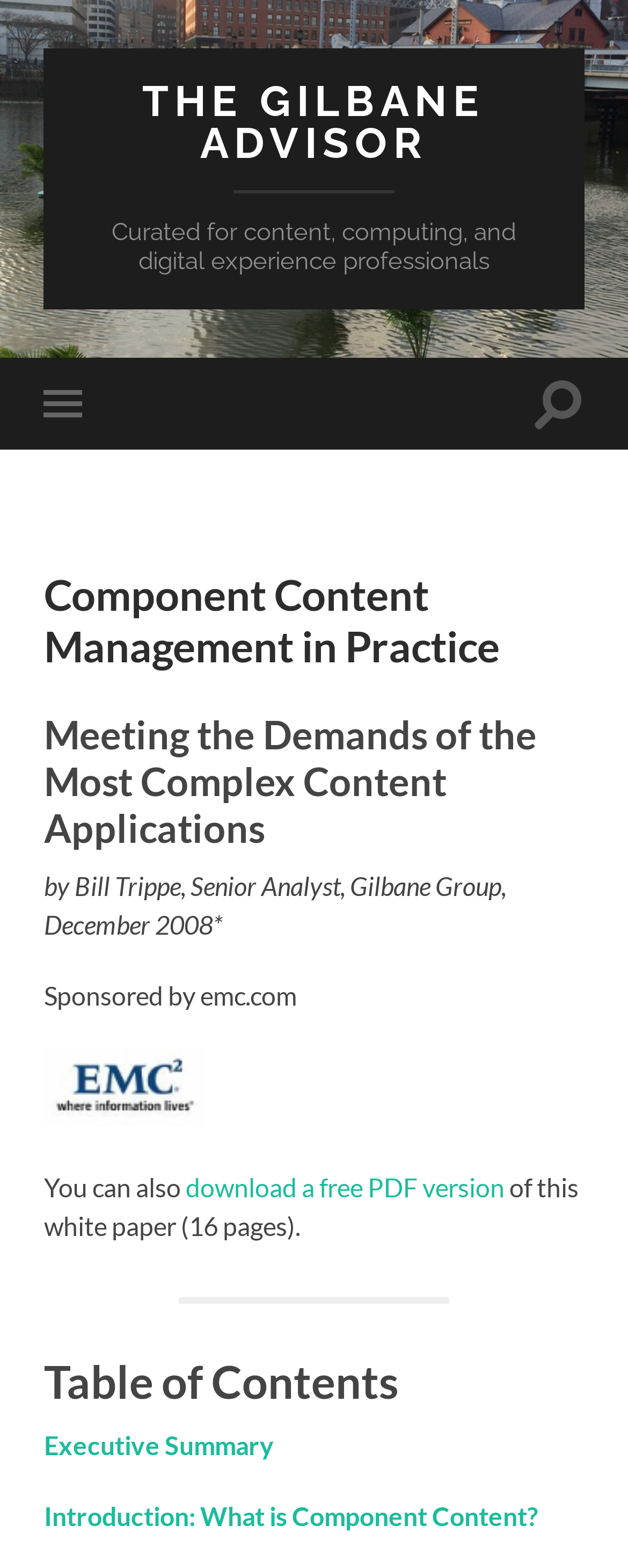Write an exhaustive caption that covers the webpage's main aspects.

The webpage appears to be a white paper or research paper titled "Component Content Management in Practice". At the top, there is a link to "THE GILBANE ADVISOR" and a brief description stating that the content is curated for content, computing, and digital experience professionals. 

On the top right, there are two buttons: "Toggle mobile menu" and "Toggle search field". Below these buttons, there is a heading that repeats the title of the paper, followed by a subheading "Meeting the Demands of the Most Complex Content Applications". 

The author's information is provided, stating that the paper is written by Bill Trippe, Senior Analyst at Gilbane Group, and published in December 2008. The paper is sponsored by EMC, and an EMC logo is displayed. 

There is an option to download a free PDF version of the white paper, which has 16 pages. A horizontal separator line is placed below this section. 

The table of contents is listed below, with links to "Executive Summary" and "Introduction: What is Component Content?".